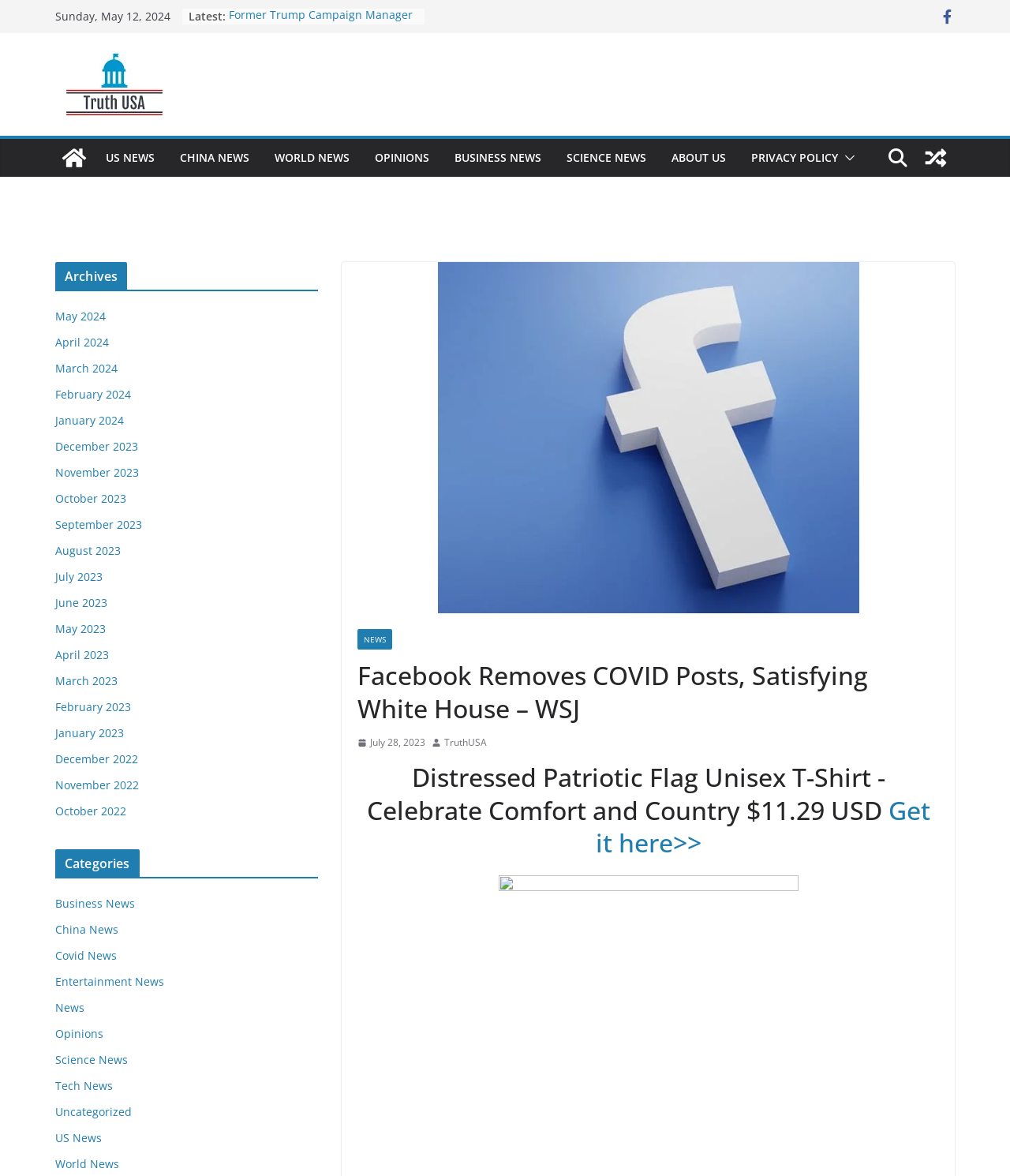Please identify the bounding box coordinates of the element's region that should be clicked to execute the following instruction: "View a random post". The bounding box coordinates must be four float numbers between 0 and 1, i.e., [left, top, right, bottom].

[0.908, 0.118, 0.945, 0.15]